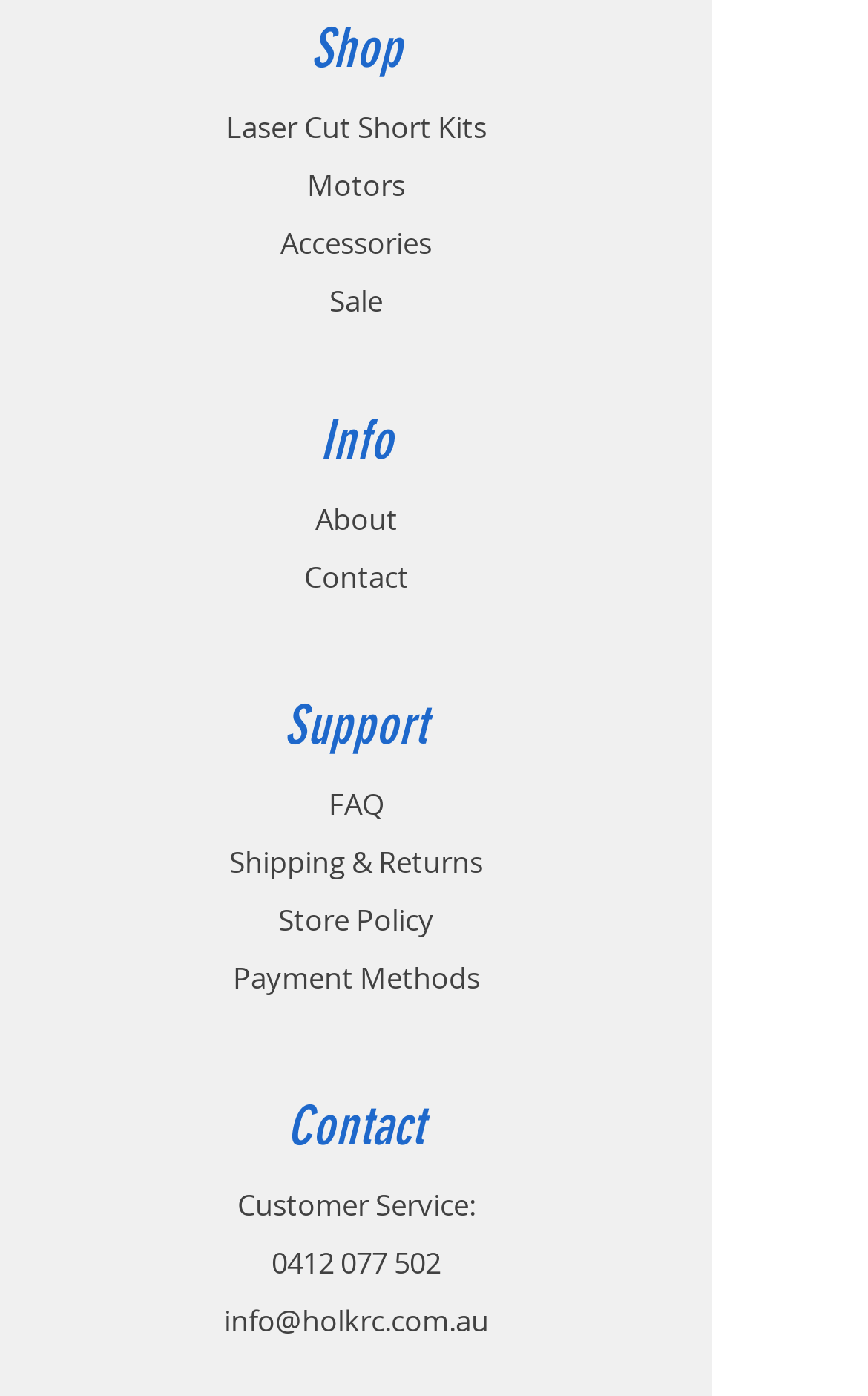Find the bounding box coordinates of the area to click in order to follow the instruction: "Go to Services page".

None